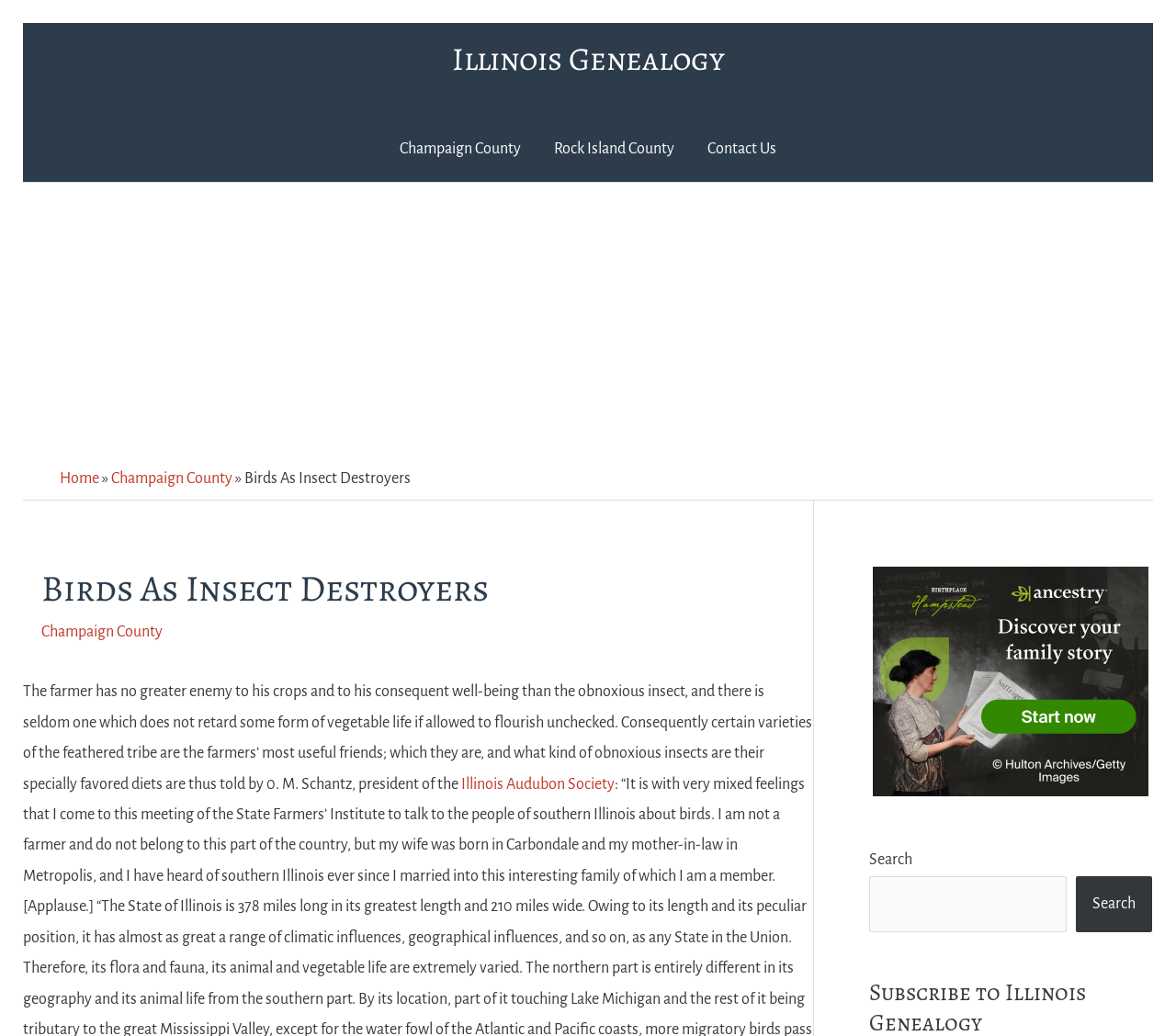Extract the primary headline from the webpage and present its text.

Birds As Insect Destroyers